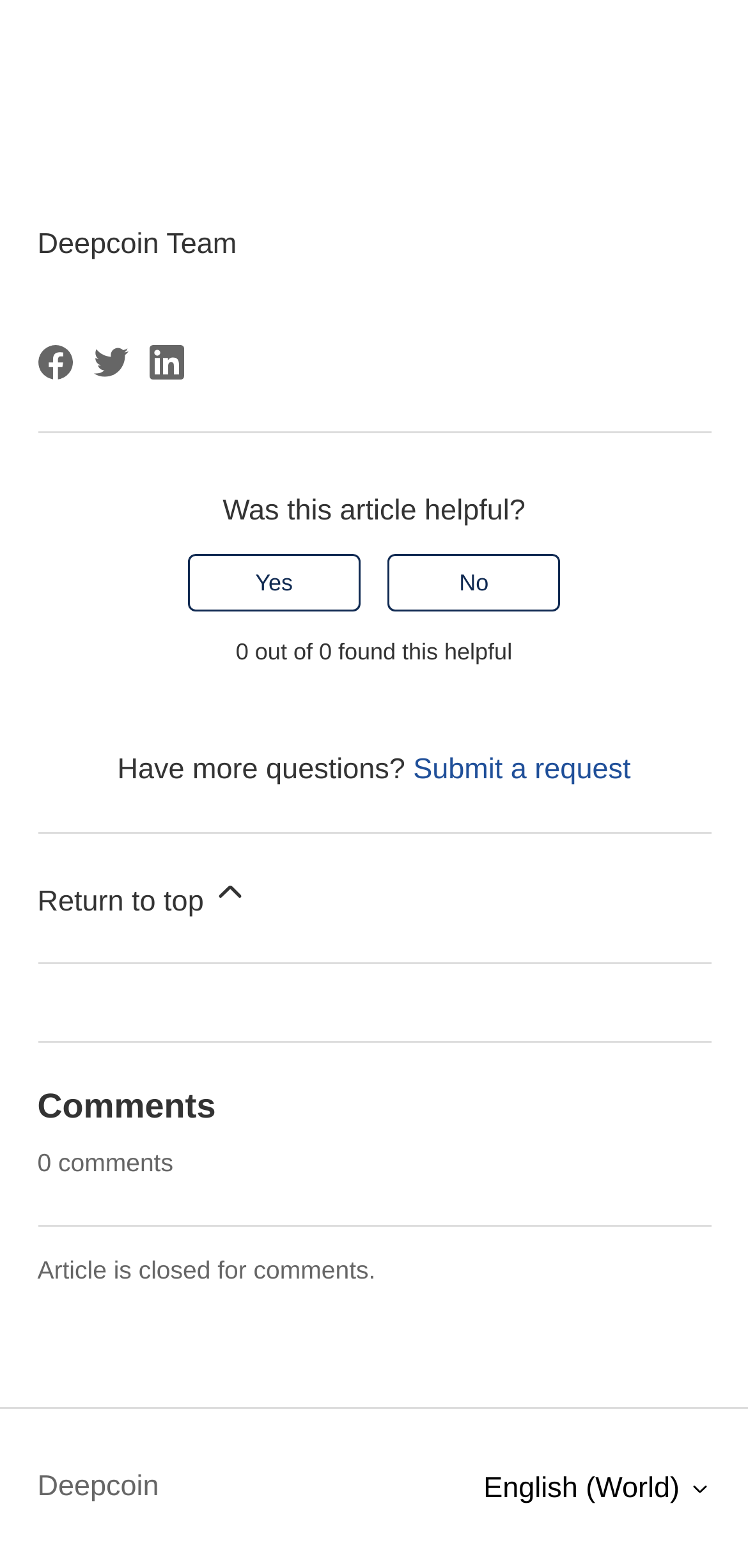Given the element description "No", identify the bounding box of the corresponding UI element.

[0.518, 0.353, 0.749, 0.389]